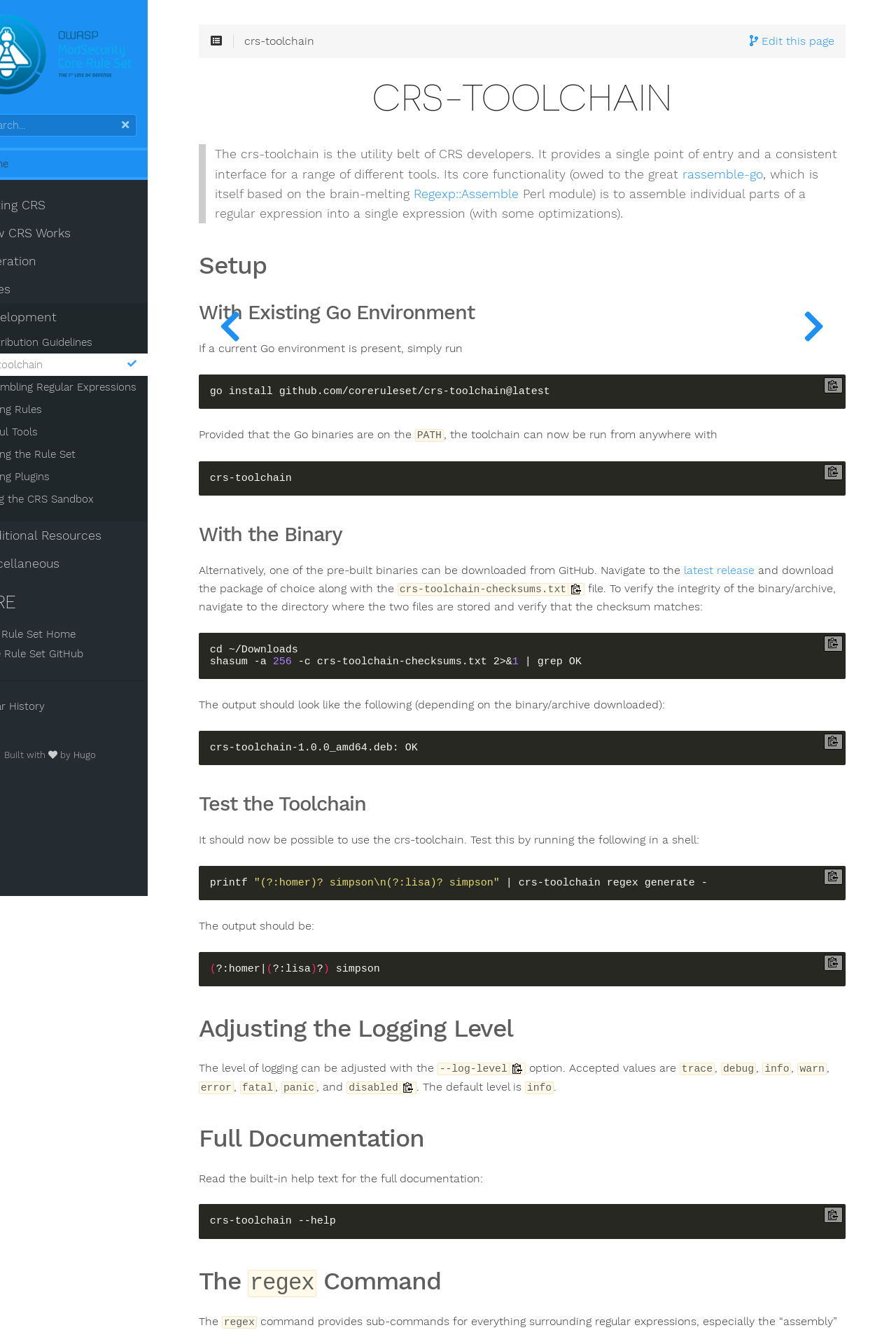Identify the bounding box coordinates for the UI element that matches this description: "Assembling Regular Expressions".

[0.025, 0.288, 0.222, 0.305]